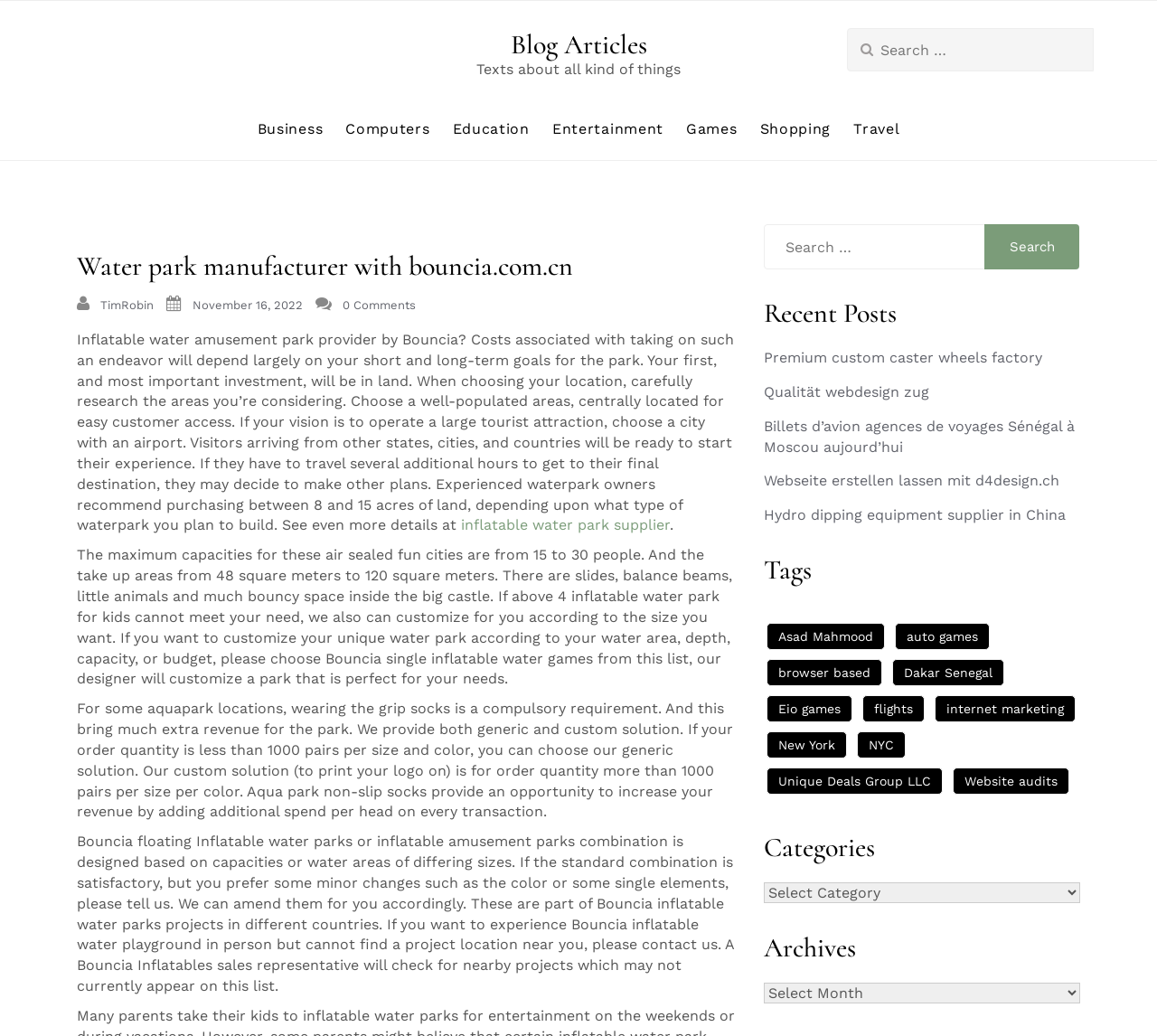Specify the bounding box coordinates for the region that must be clicked to perform the given instruction: "View the categories".

[0.66, 0.802, 0.934, 0.852]